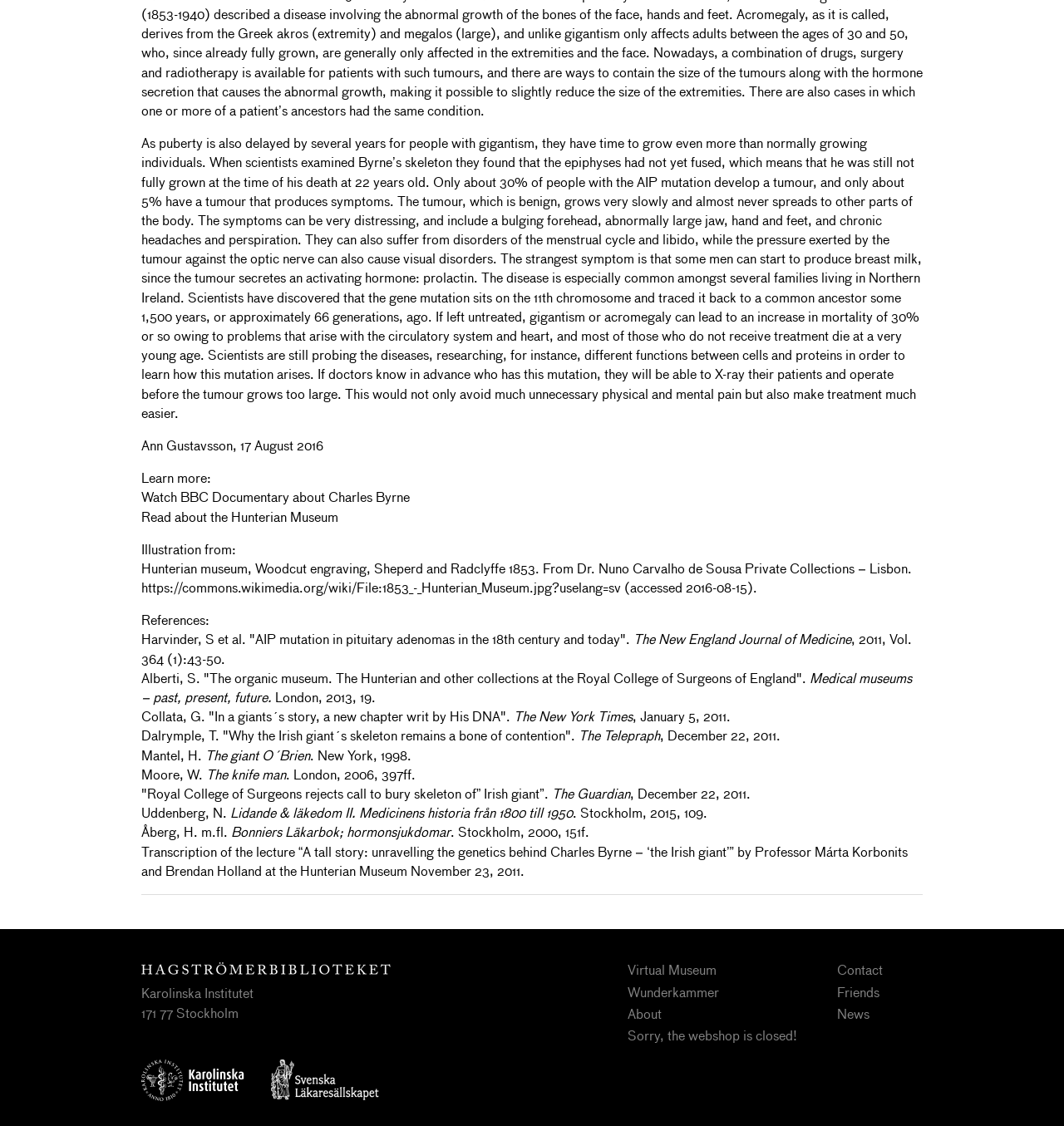What is the disease being described?
Answer the question with just one word or phrase using the image.

Gigantism